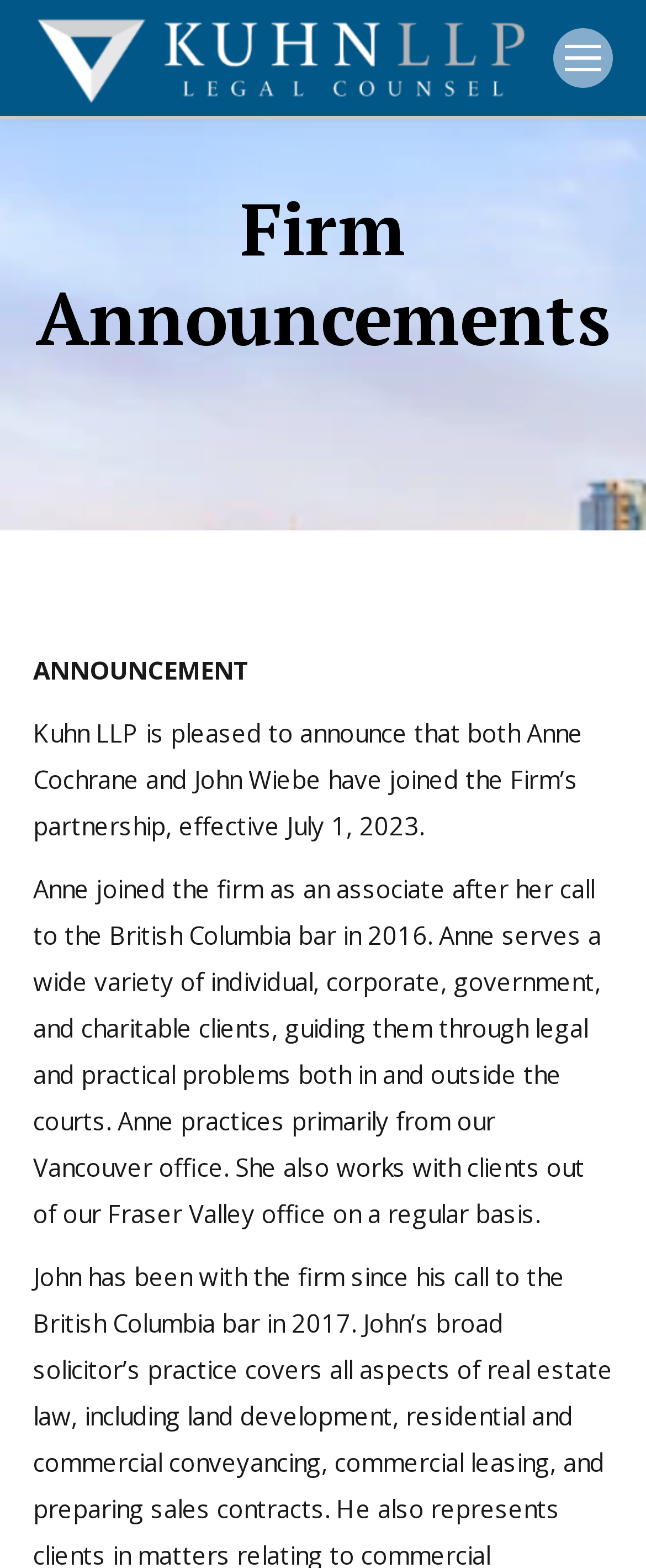Please reply to the following question using a single word or phrase: 
What is the purpose of the 'Go to Top' link?

to scroll to the top